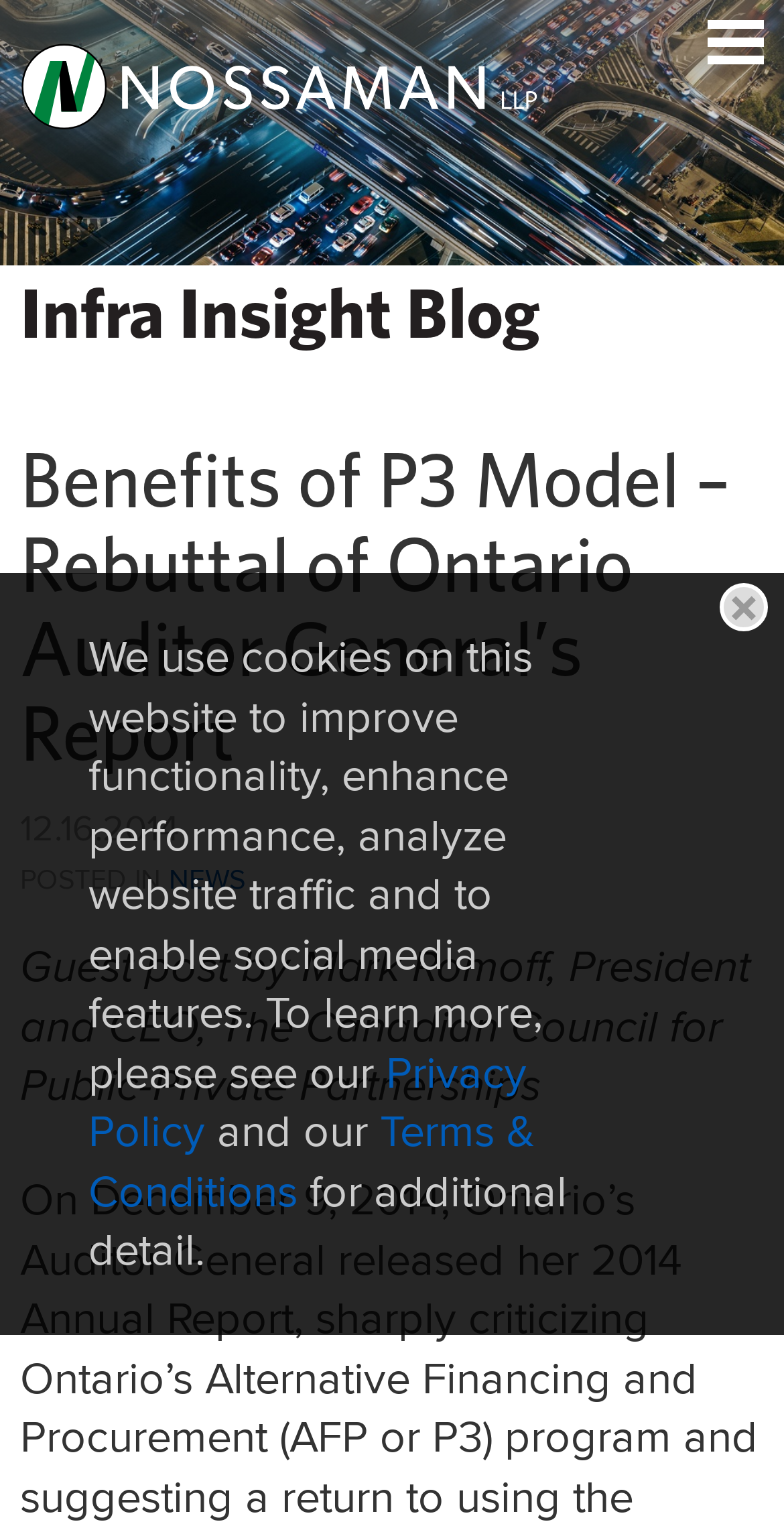Provide the bounding box for the UI element matching this description: "Terms & Conditions".

[0.113, 0.718, 0.682, 0.798]